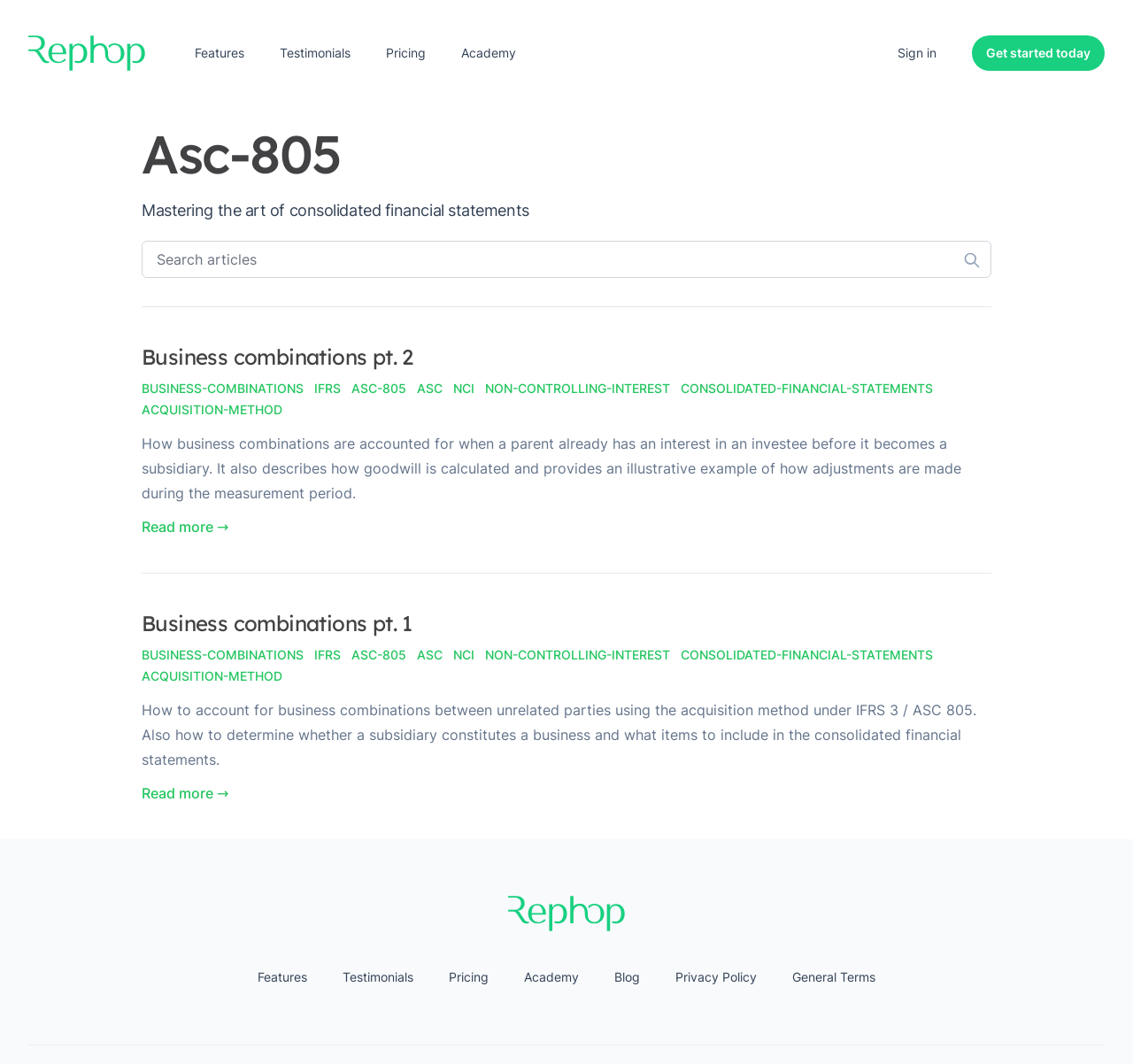Provide your answer in a single word or phrase: 
What is the purpose of the textbox?

Search articles